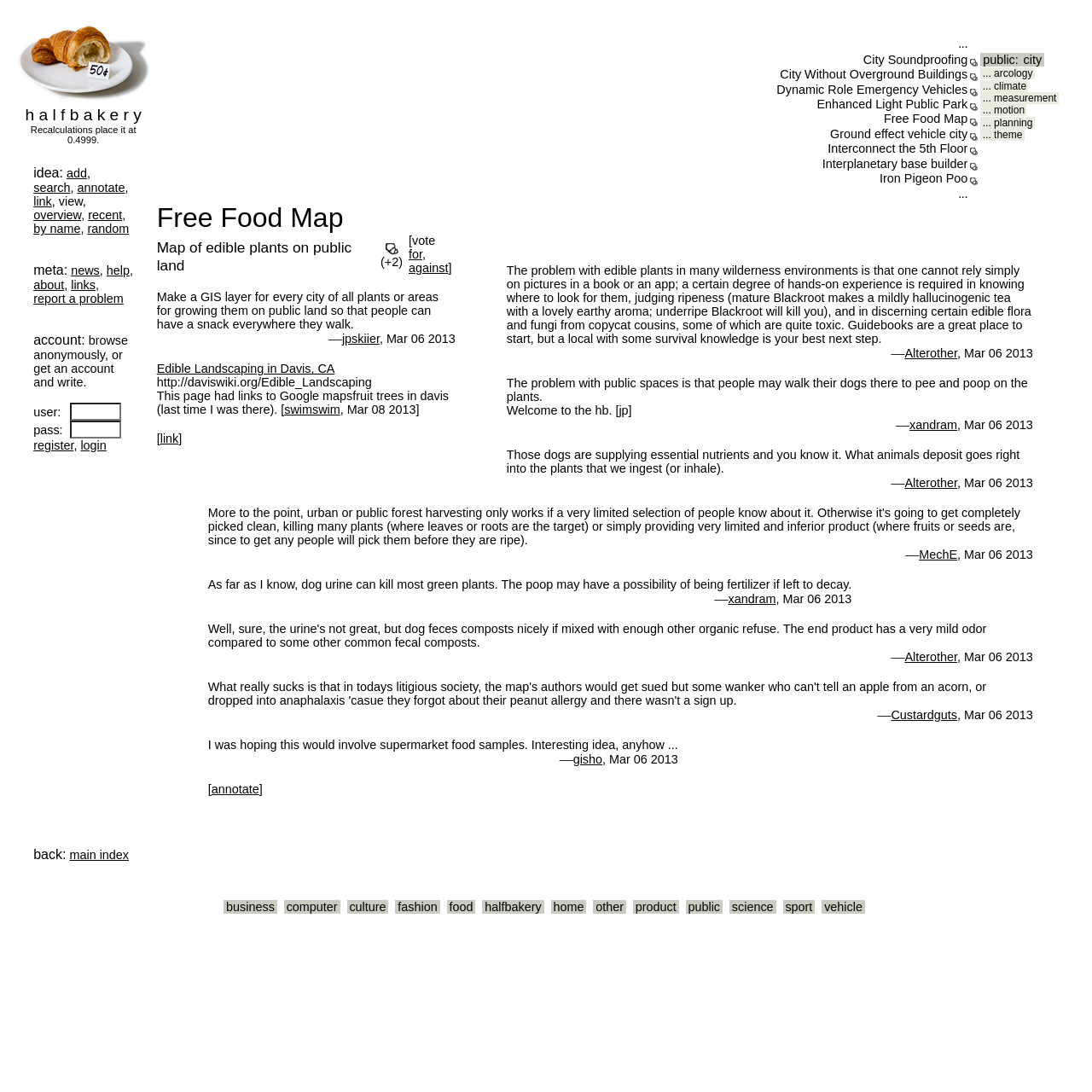Please identify the bounding box coordinates of the element I need to click to follow this instruction: "click the 'add' link".

[0.061, 0.152, 0.08, 0.165]